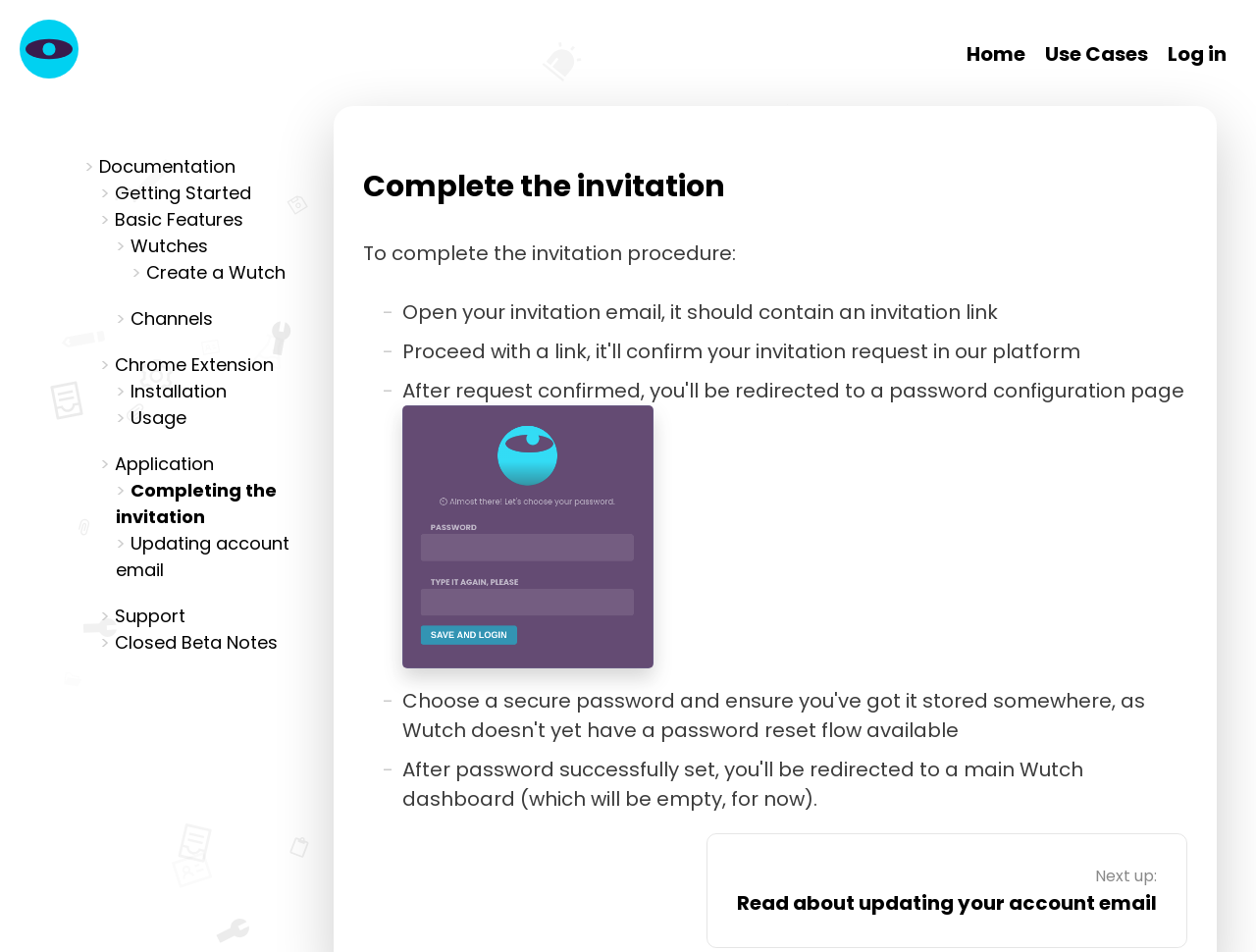Is there a search bar on the webpage?
Using the image, respond with a single word or phrase.

No